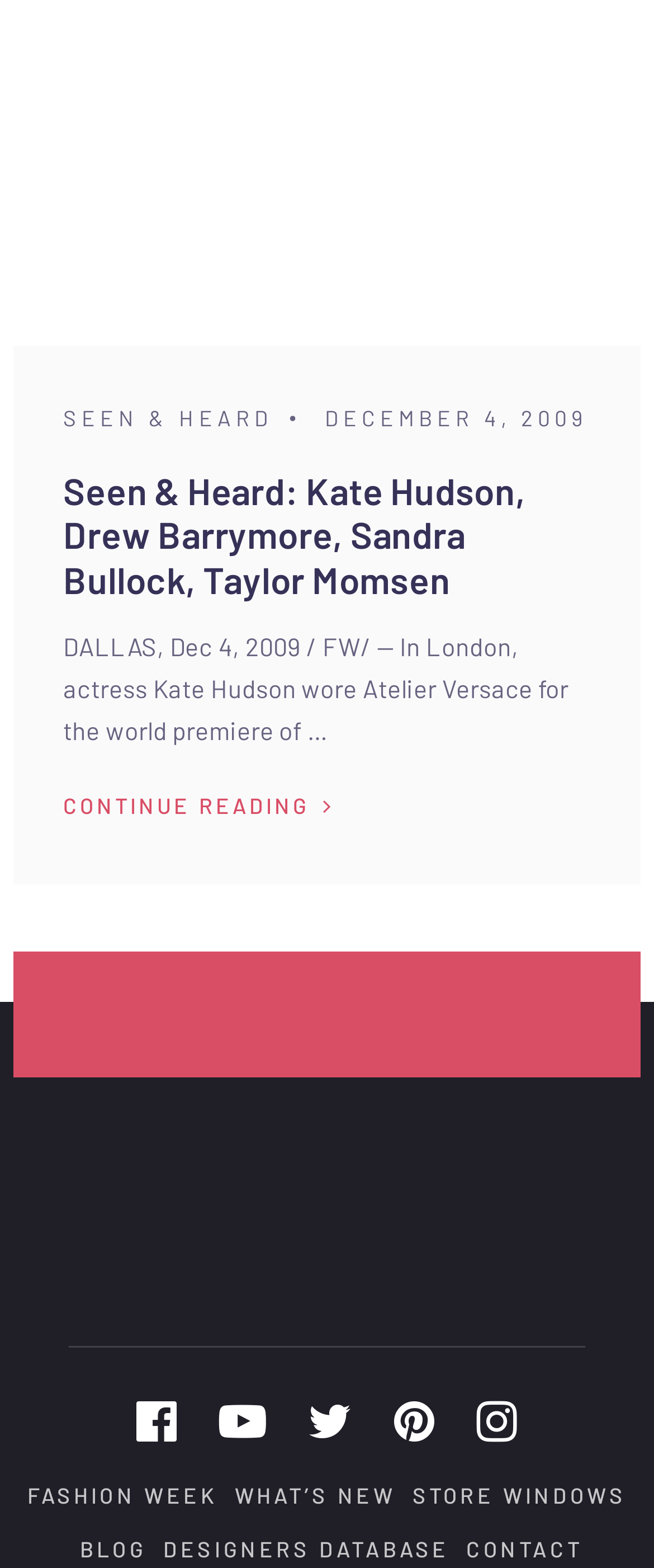Identify the bounding box coordinates of the specific part of the webpage to click to complete this instruction: "go to the fashion week page".

[0.042, 0.945, 0.333, 0.962]